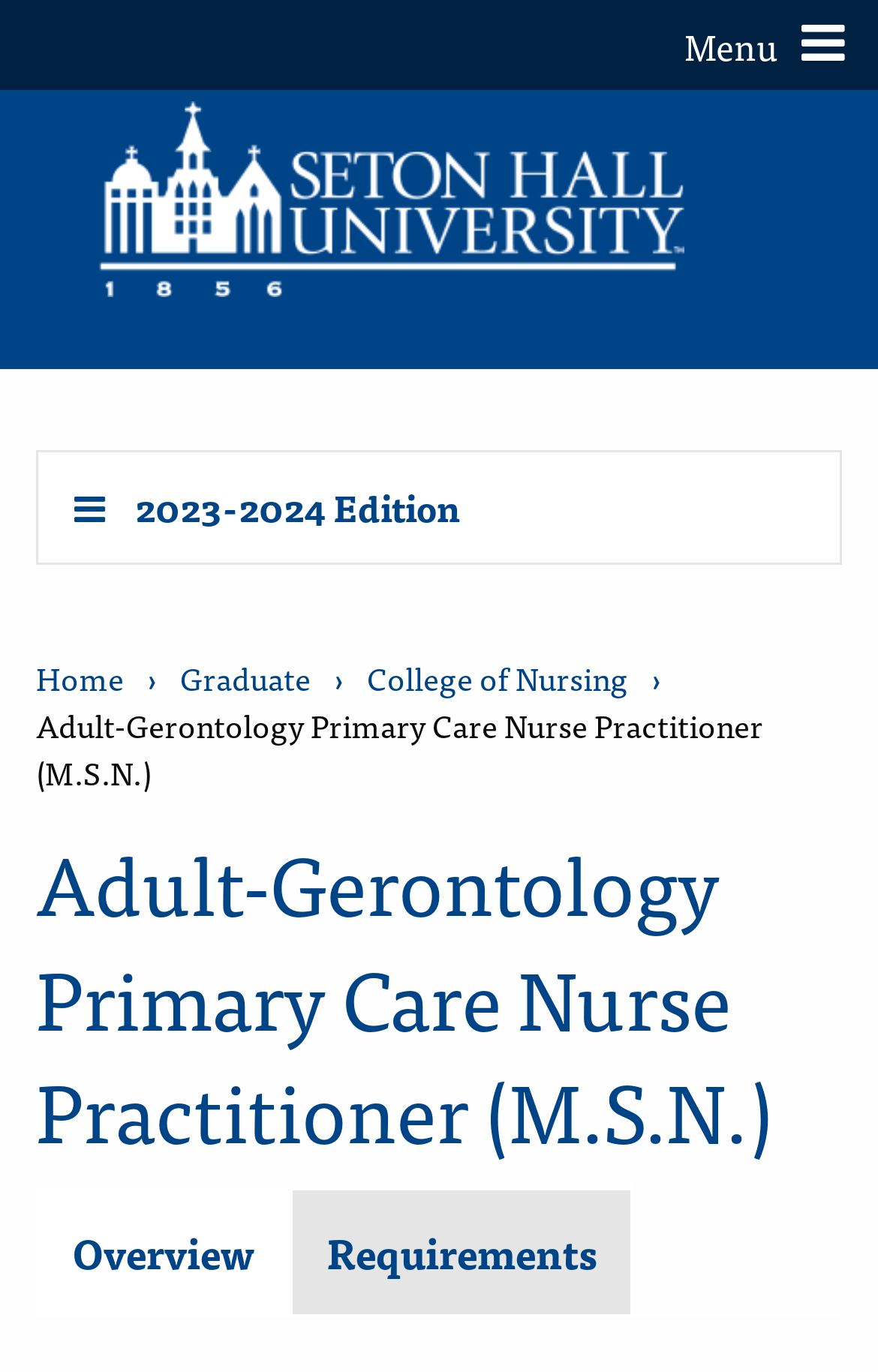Please provide a comprehensive response to the question below by analyzing the image: 
What is the current tab selected?

The current tab selected can be found in the page content tabs section, where there are multiple tabs including 'Overview', 'Requirements', etc. The 'Overview' tab is selected because it has the 'selected: True' attribute.